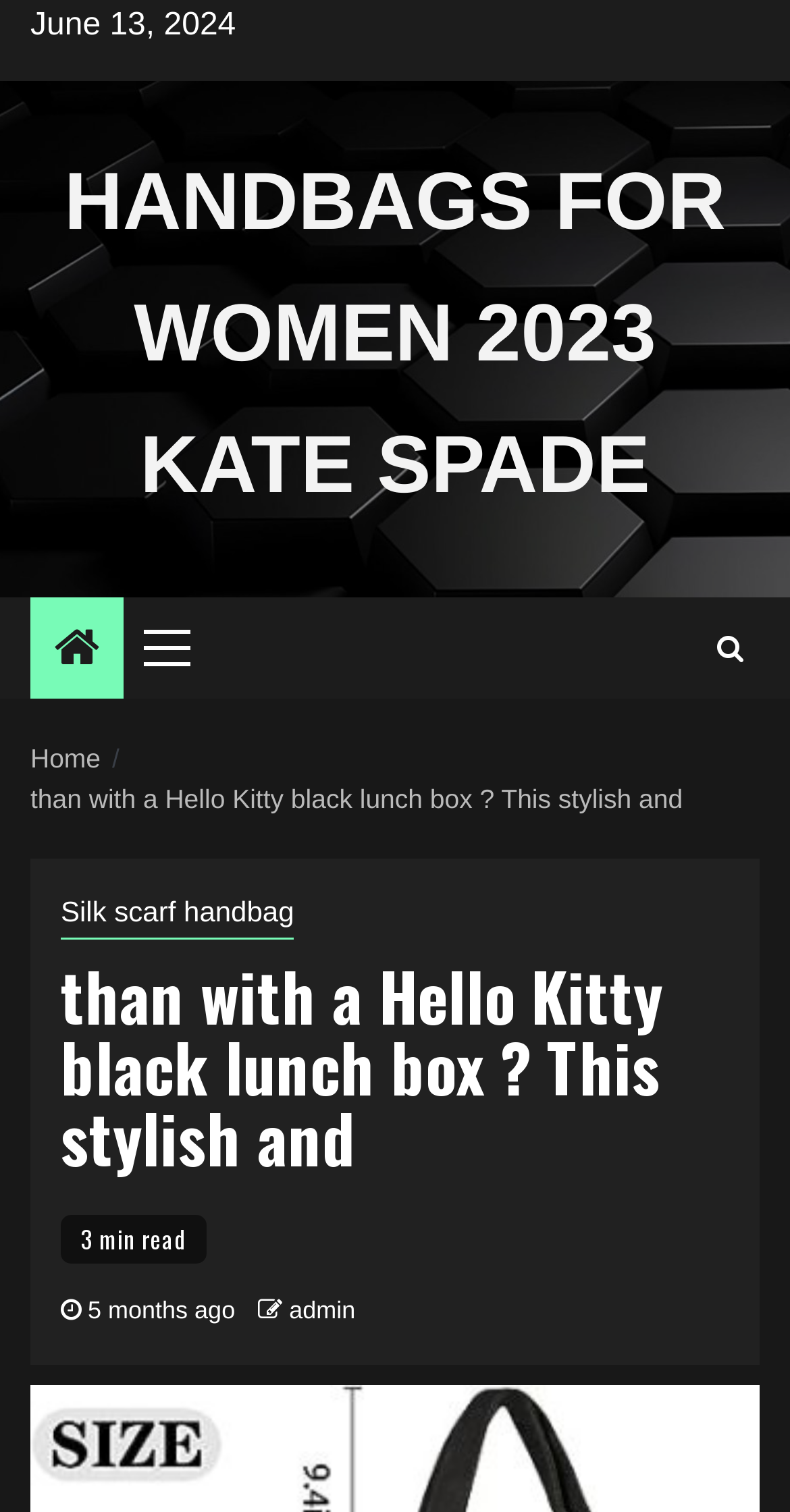What is the date mentioned at the top?
Using the details shown in the screenshot, provide a comprehensive answer to the question.

I found the date 'June 13, 2024' at the top of the webpage, which is likely to be the publication or update date of the content.